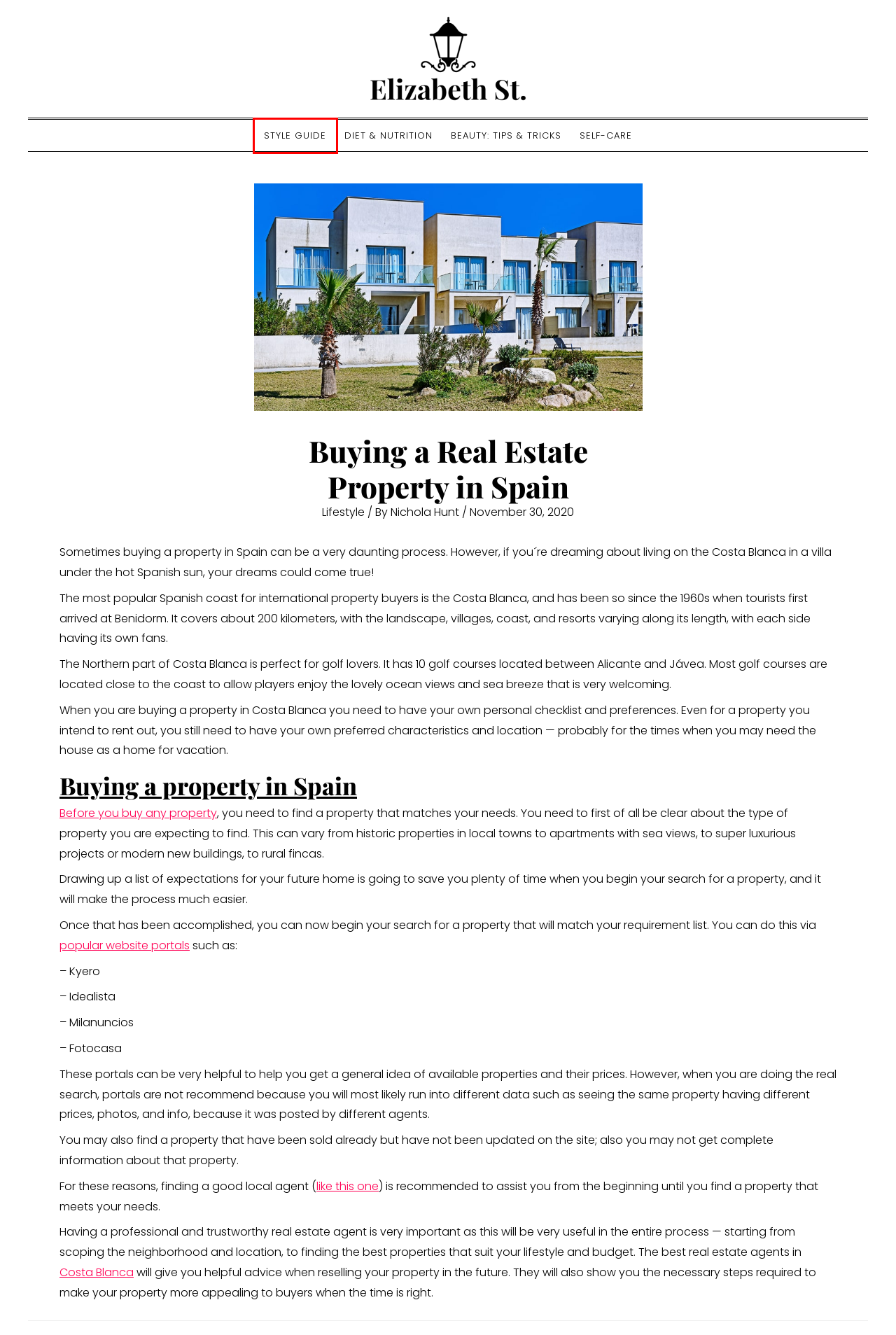You are provided with a screenshot of a webpage containing a red rectangle bounding box. Identify the webpage description that best matches the new webpage after the element in the bounding box is clicked. Here are the potential descriptions:
A. Investment Property Buyers Agent Australia - Aus Property
B. Javea Property For Sale | Properties In Javea | Javea Homes
C. High-End Fashion Available At Home | Elizabeth Street
D. Diet Archives | Elizabeth Street
E. Self-Care Archives | Elizabeth Street
F. Beauty Archives | Elizabeth Street
G. Lifestyle Archives | Elizabeth Street
H. Style Archives | Elizabeth Street

H